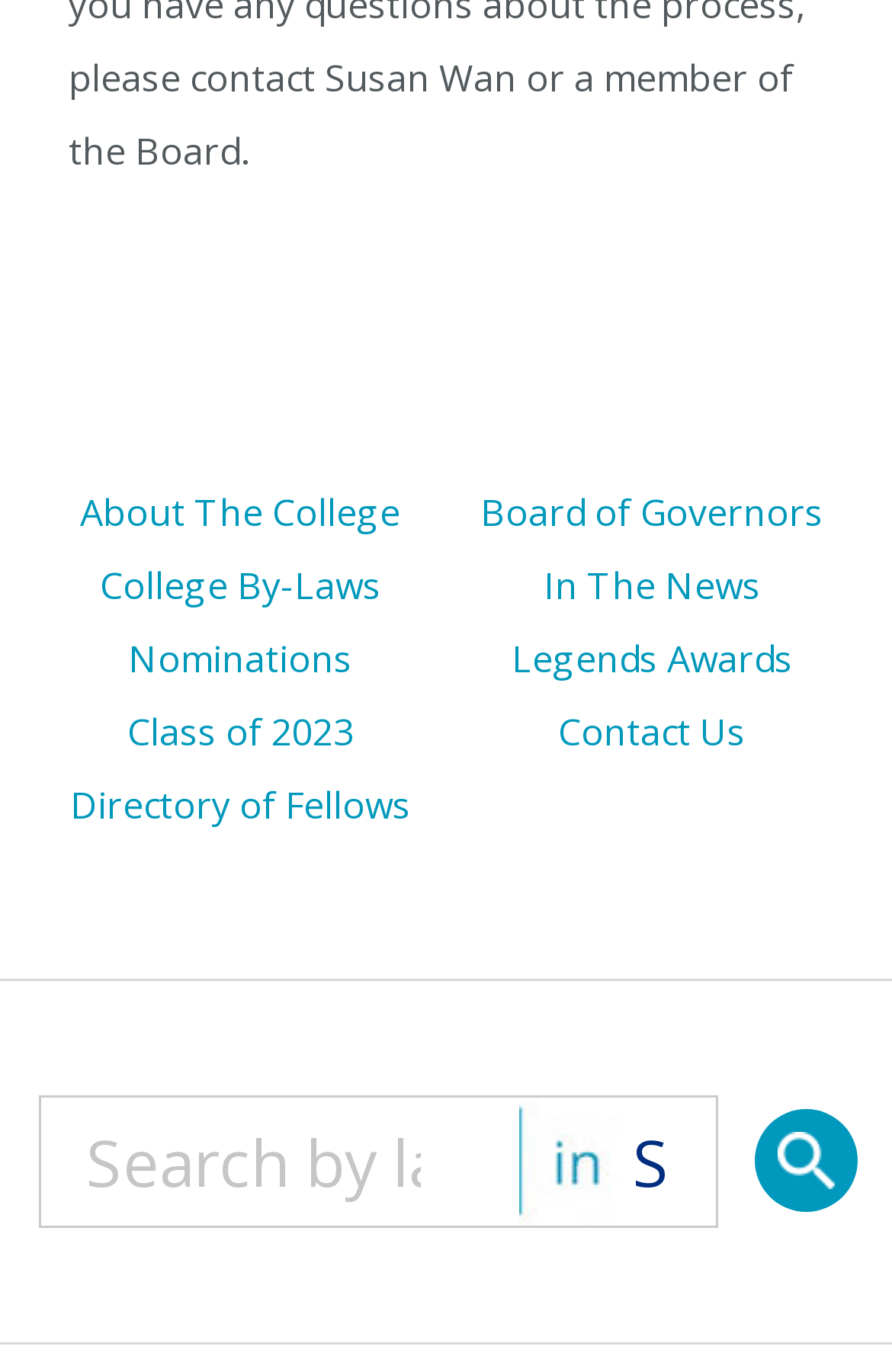Determine the bounding box coordinates of the area to click in order to meet this instruction: "Submit a search query".

[0.846, 0.808, 0.962, 0.883]